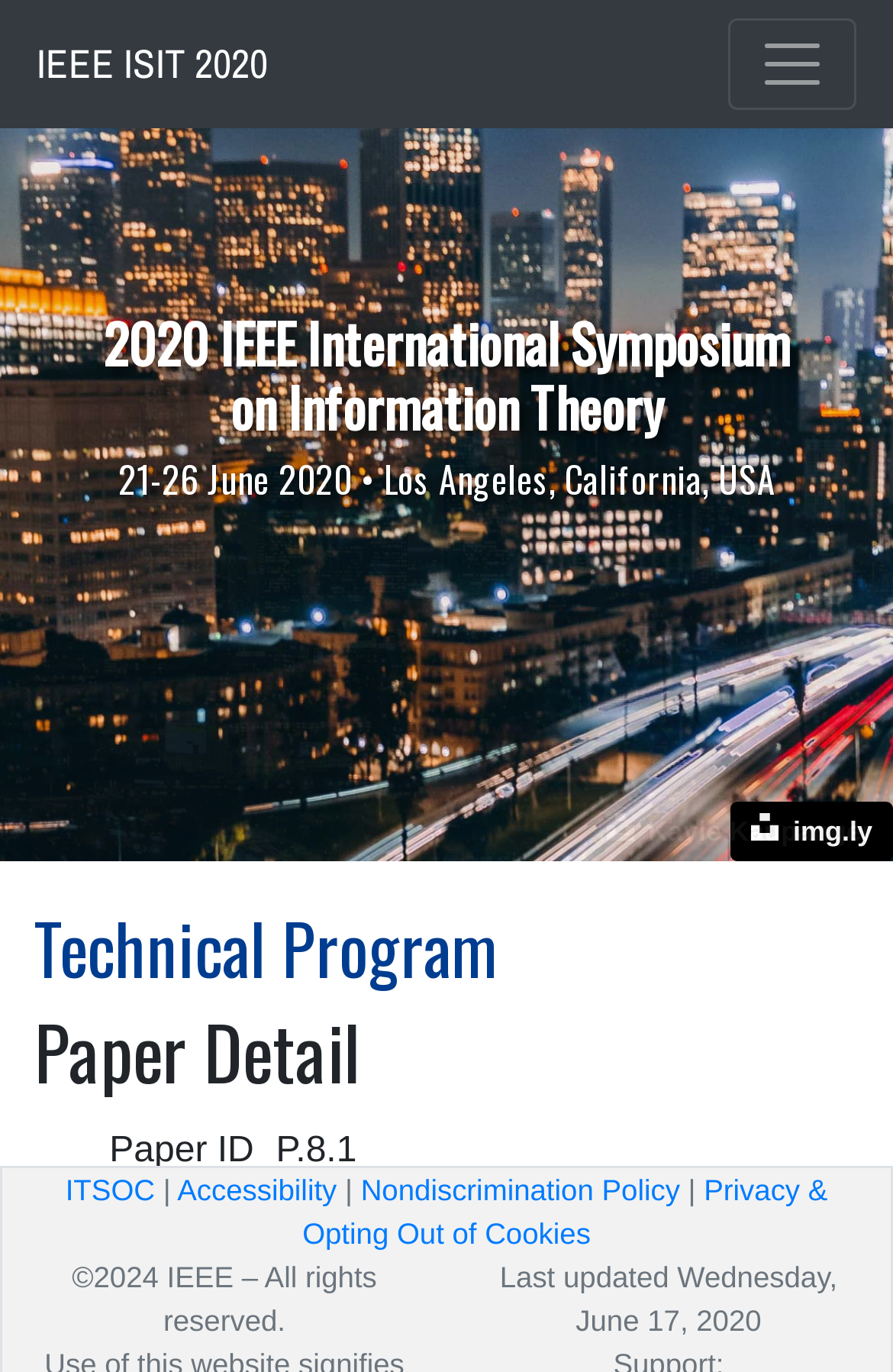What is the date of the symposium?
Look at the image and construct a detailed response to the question.

I found the date of the symposium by looking at the heading that says '21-26 June 2020 • Los Angeles, California, USA'. This heading is located below the main title of the webpage and provides the date and location of the event.